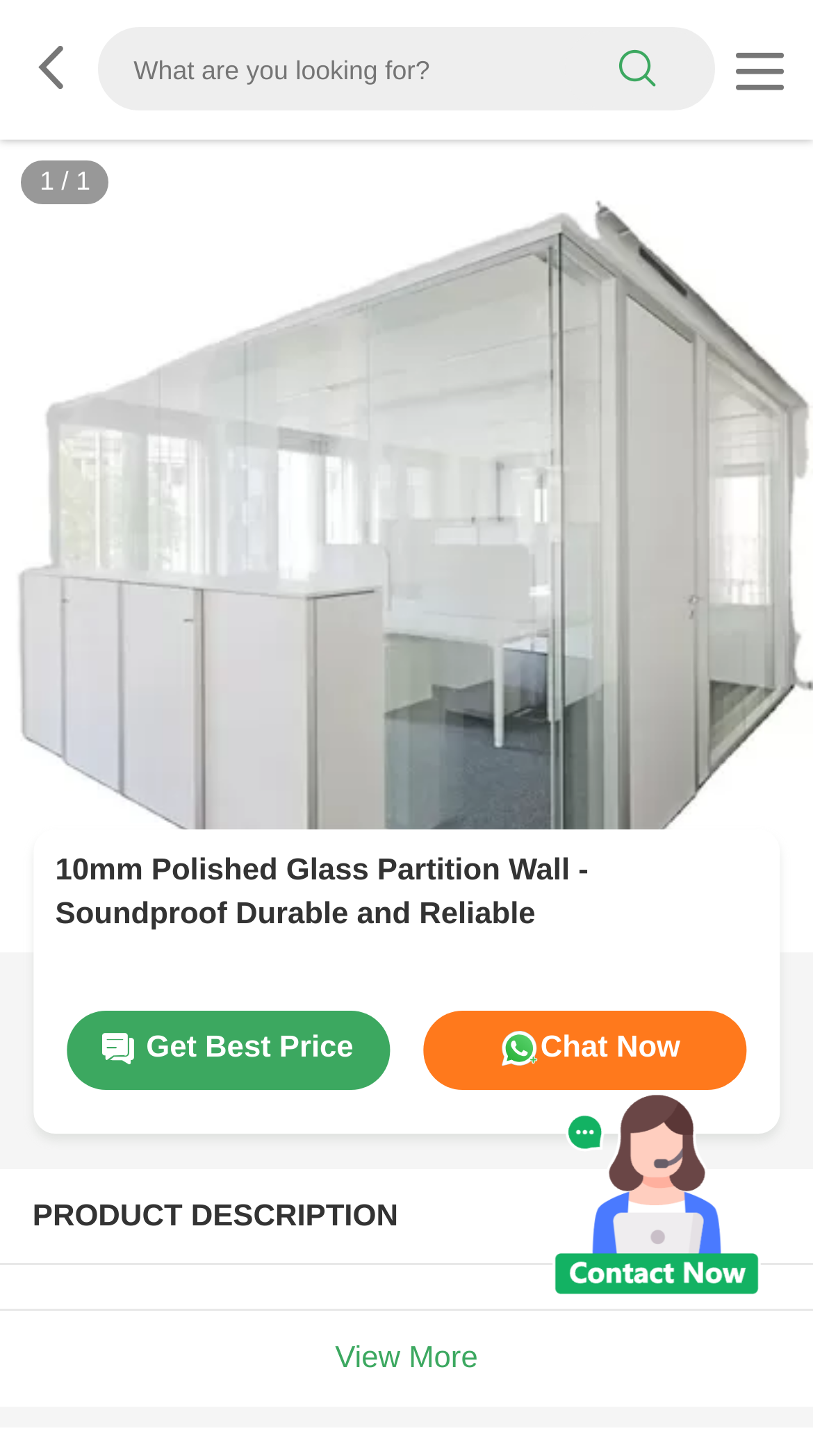Use a single word or phrase to answer this question: 
What is the function of the 'Get Best Price' button?

To get the best price